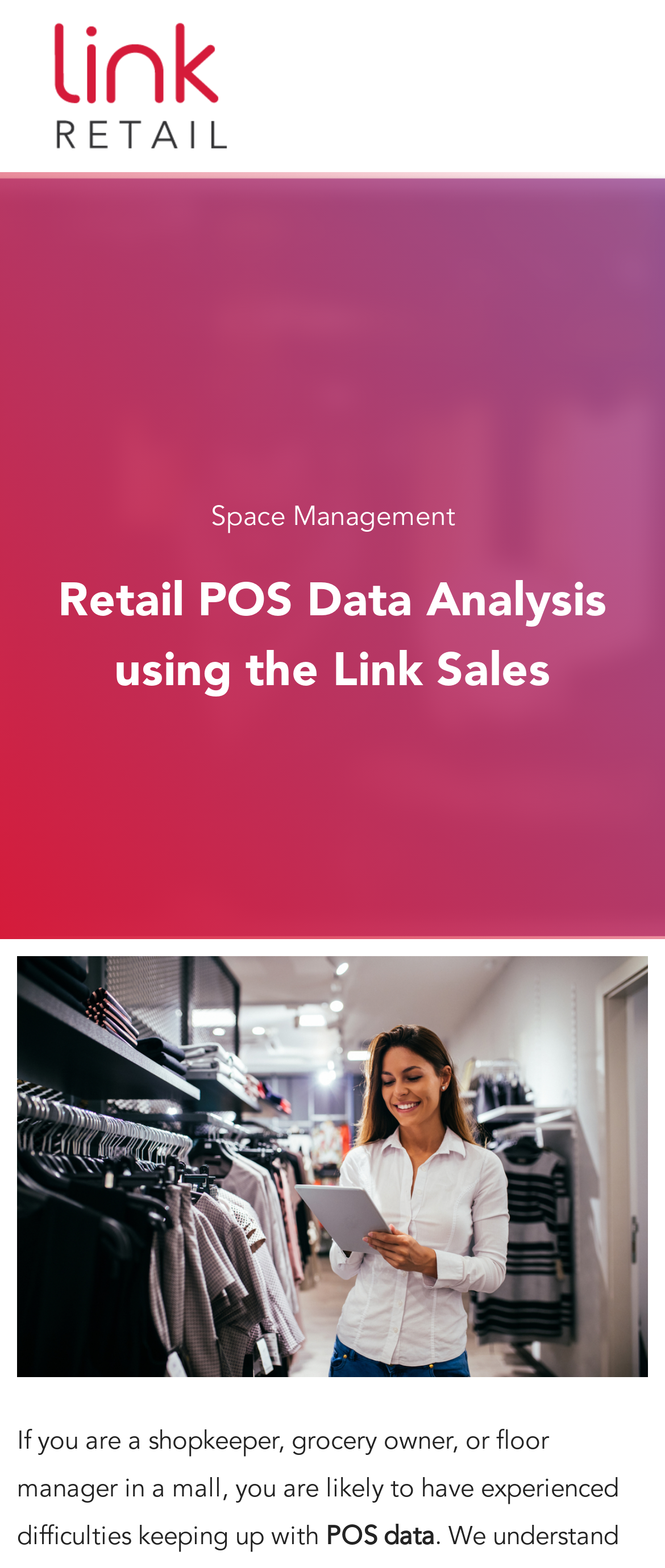Provide the bounding box for the UI element matching this description: "name="input_5"".

None